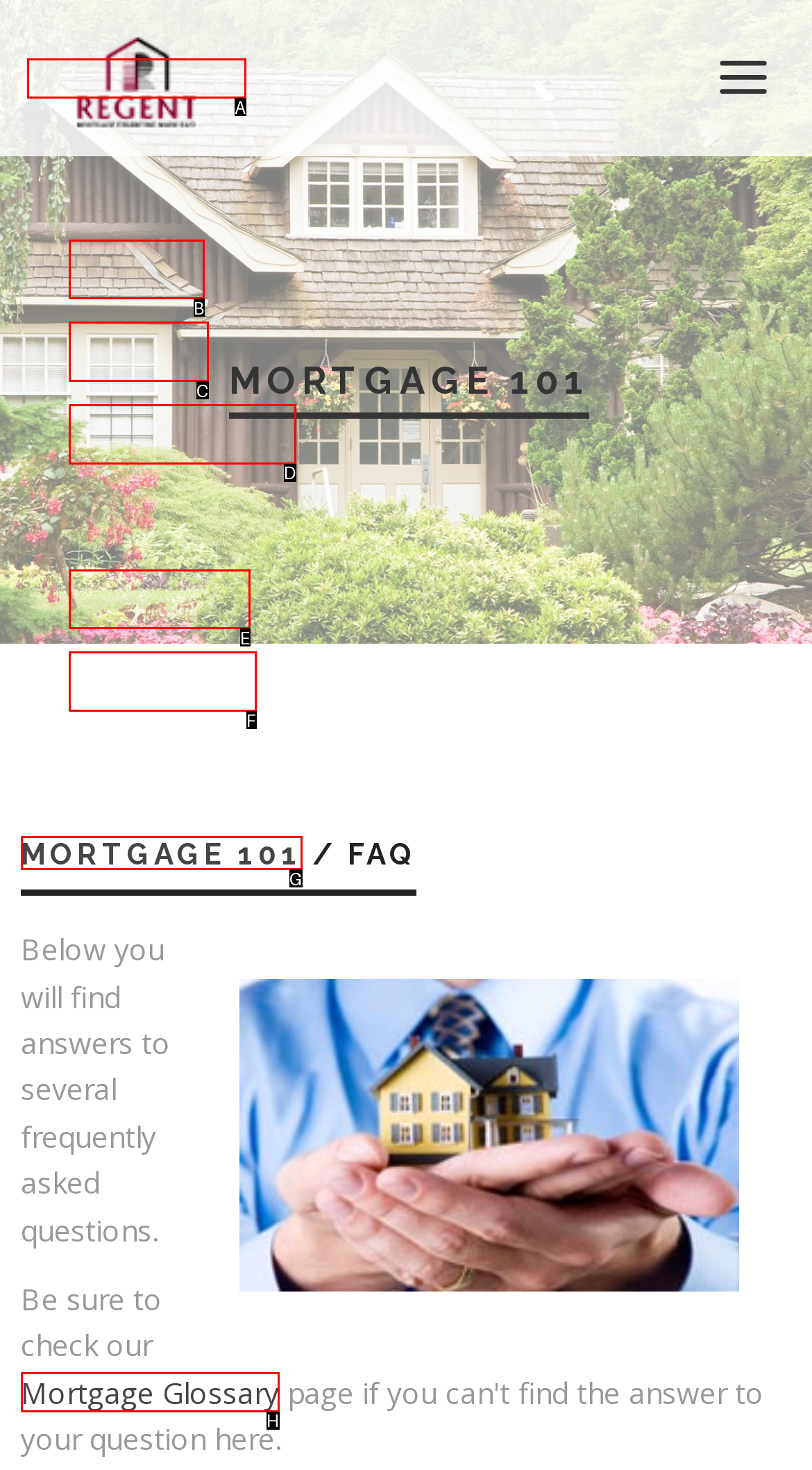Find the option that fits the given description: Calculators
Answer with the letter representing the correct choice directly.

F